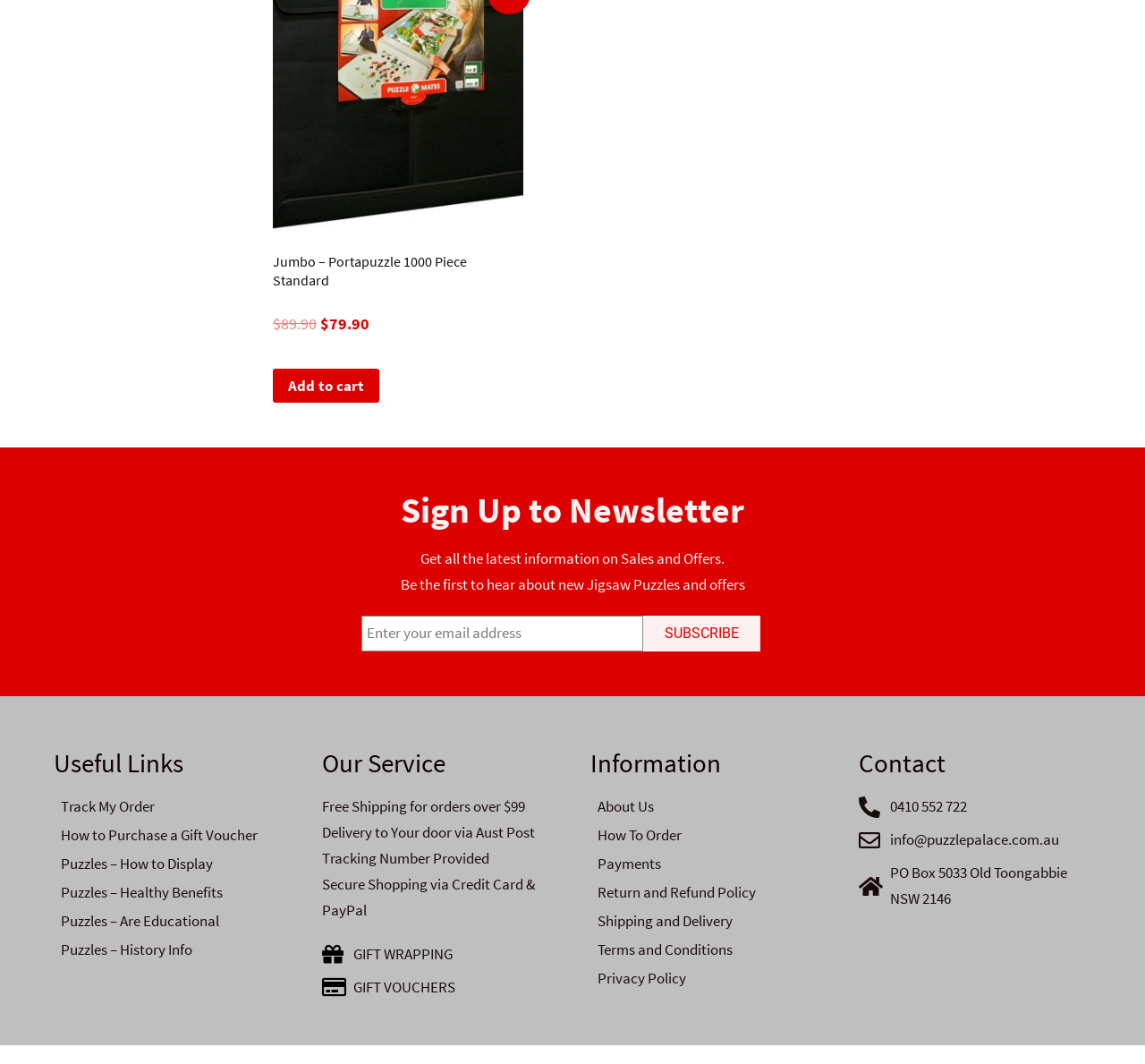Indicate the bounding box coordinates of the clickable region to achieve the following instruction: "Track my order."

[0.047, 0.746, 0.25, 0.77]